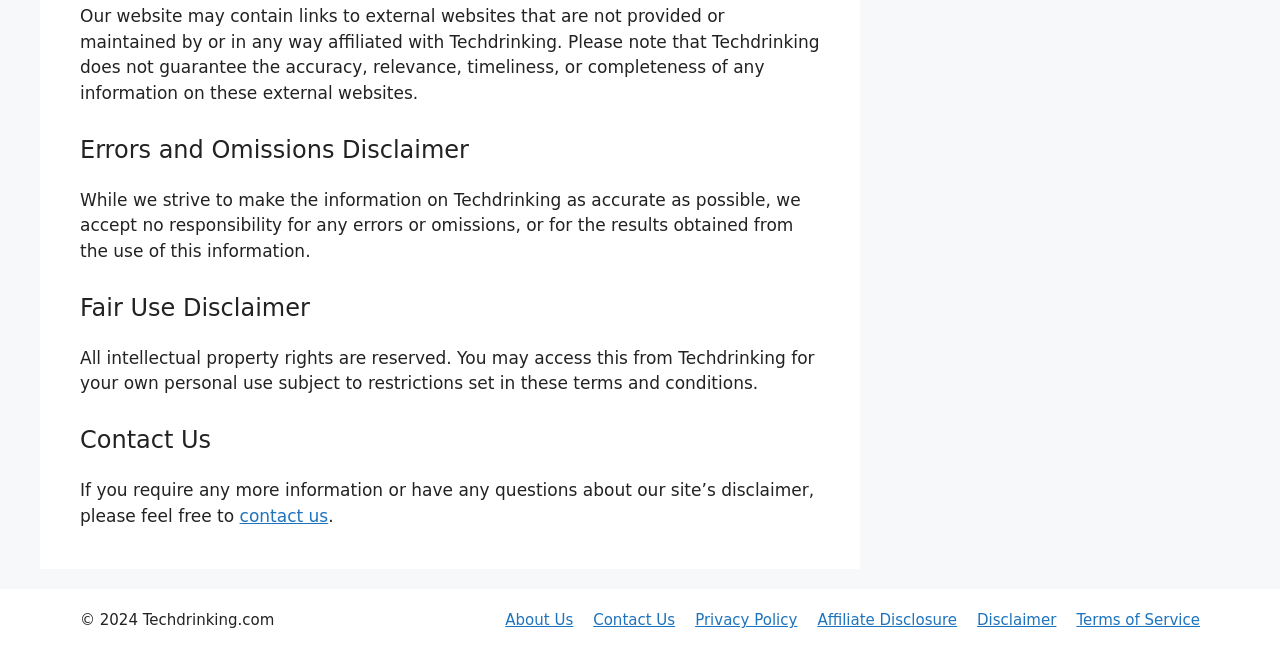What type of information is the website not responsible for?
Look at the image and respond with a one-word or short phrase answer.

External website information